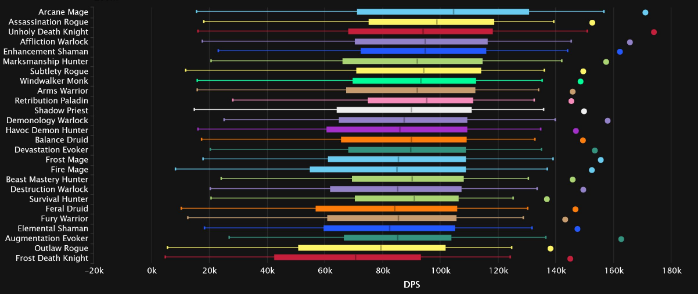Provide a short, one-word or phrase answer to the question below:
What is the purpose of the data visualization?

Optimizing group performance